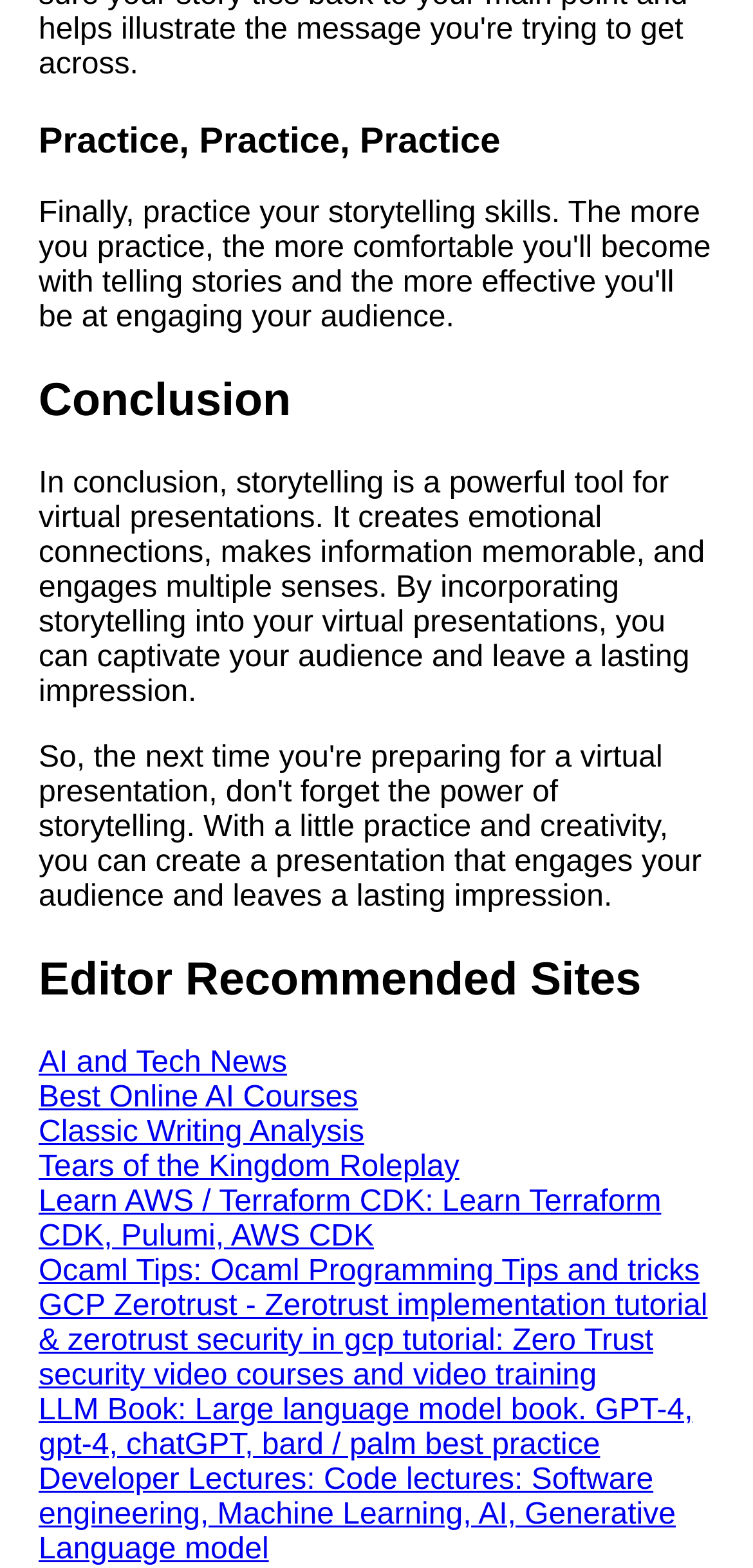Please identify the bounding box coordinates of where to click in order to follow the instruction: "Visit Editor Recommended Sites".

[0.051, 0.608, 0.949, 0.643]